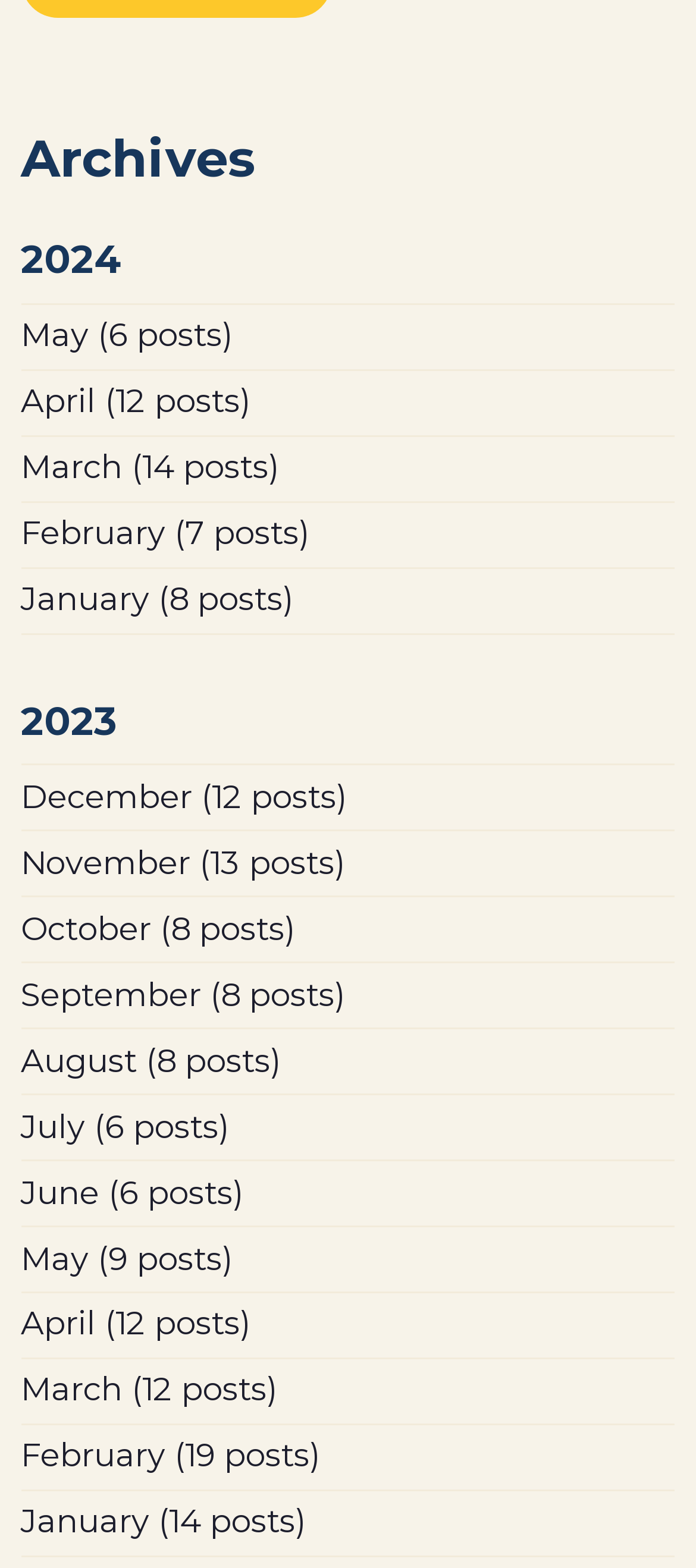How many months are listed in 2024?
Refer to the screenshot and answer in one word or phrase.

5